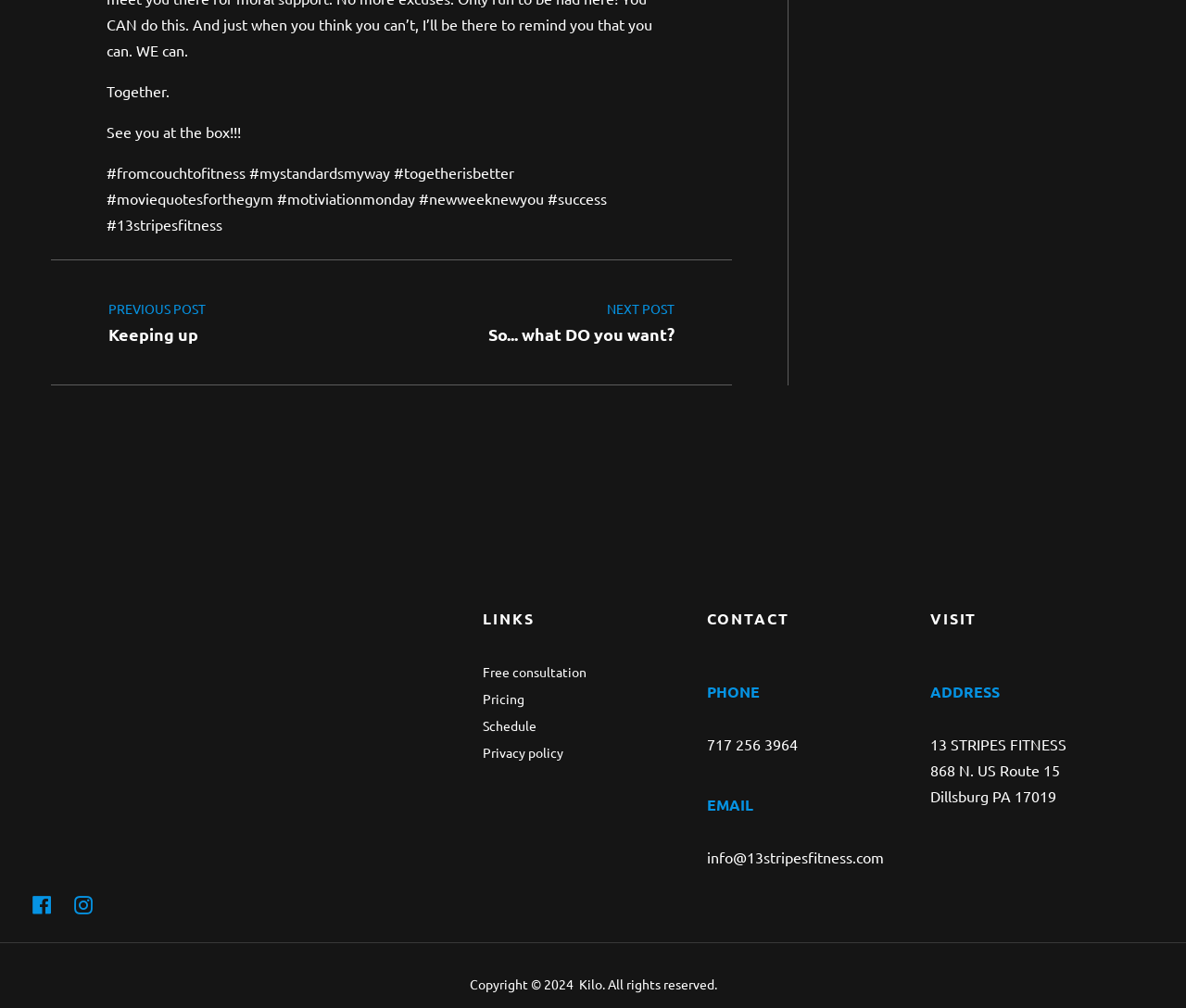Find the bounding box coordinates of the element I should click to carry out the following instruction: "Click on the 'Free consultation' link".

[0.407, 0.658, 0.495, 0.675]